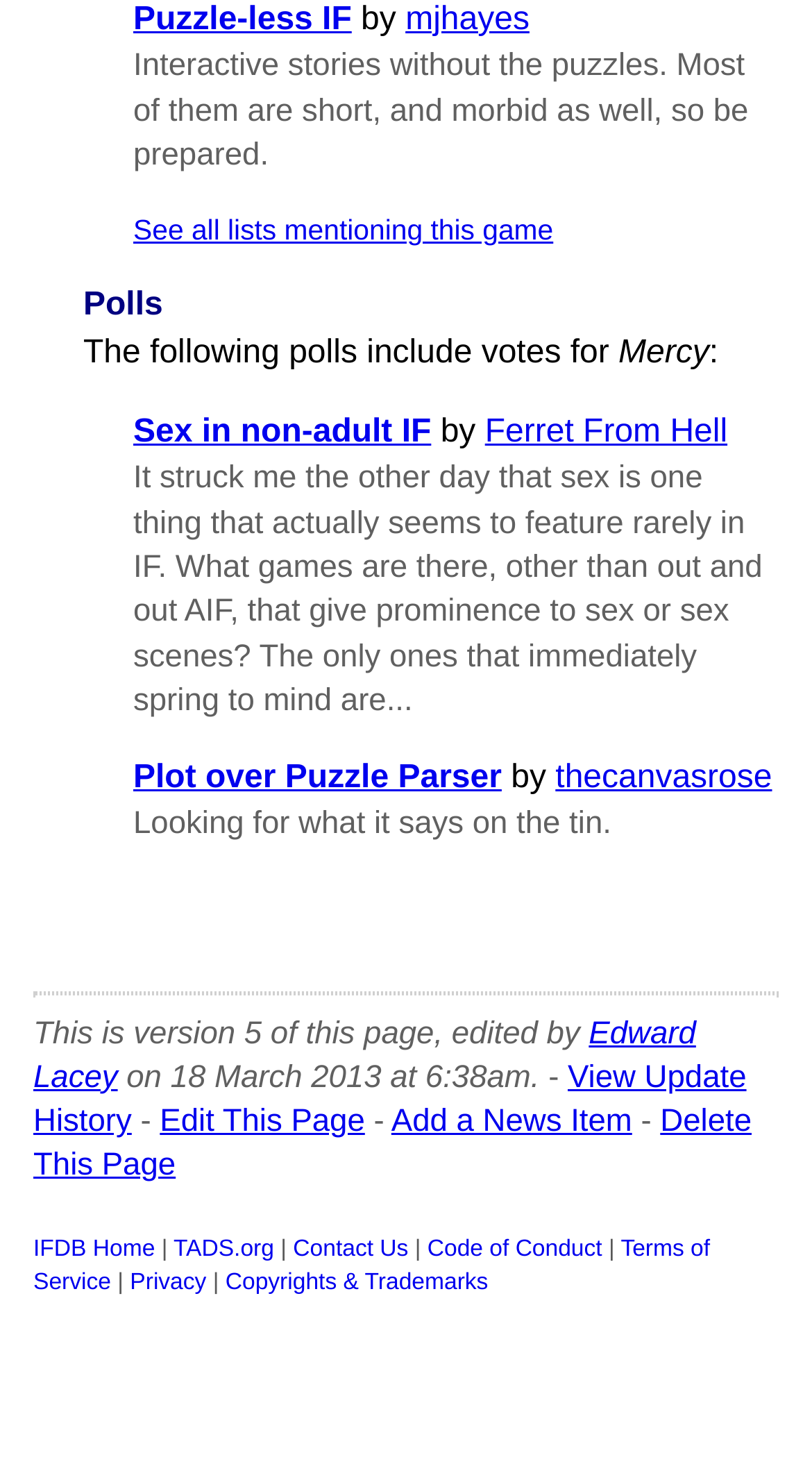Answer this question using a single word or a brief phrase:
Who edited this page?

Edward Lacey